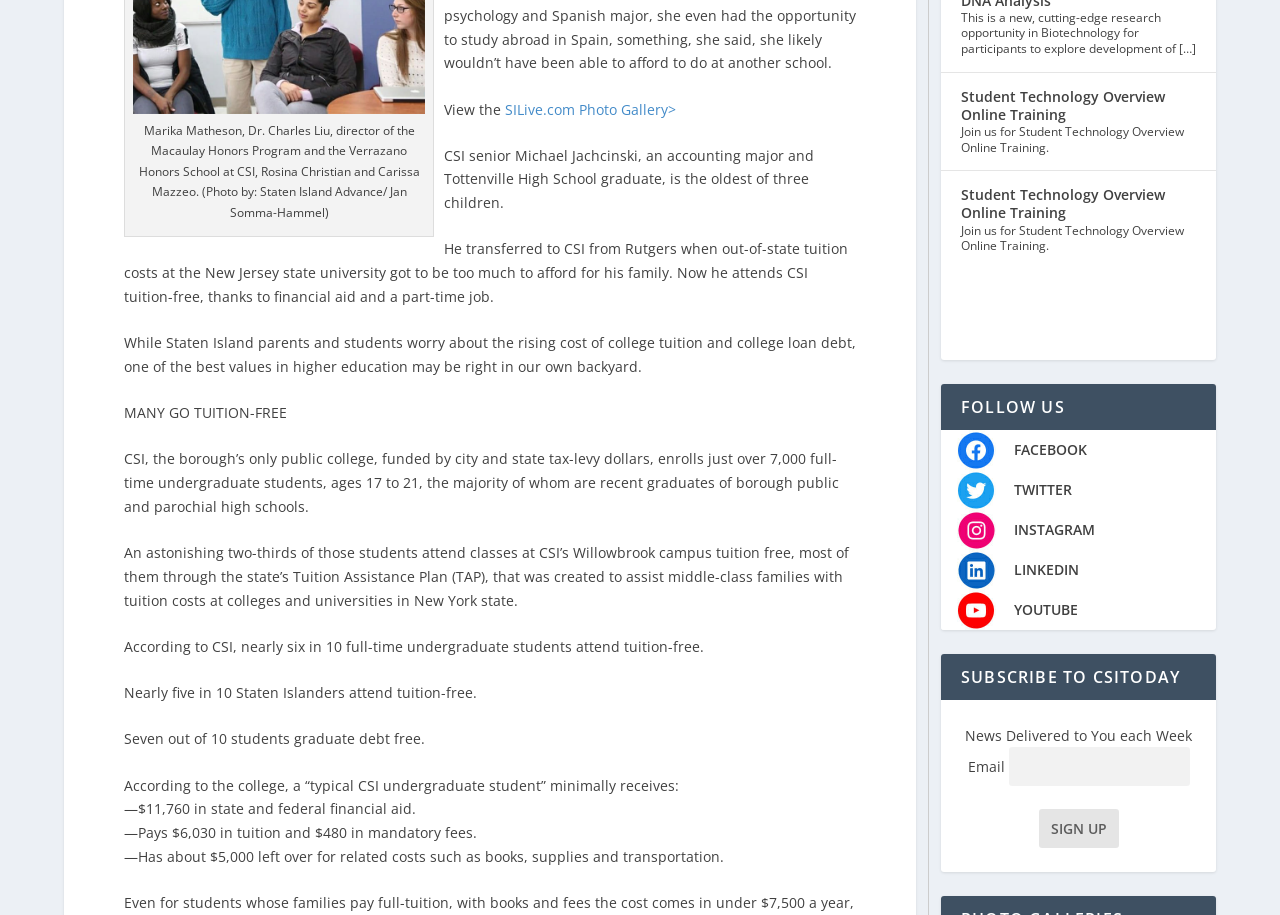Provide a short, one-word or phrase answer to the question below:
What is the purpose of the Tuition Assistance Plan (TAP)?

To assist middle-class families with tuition costs